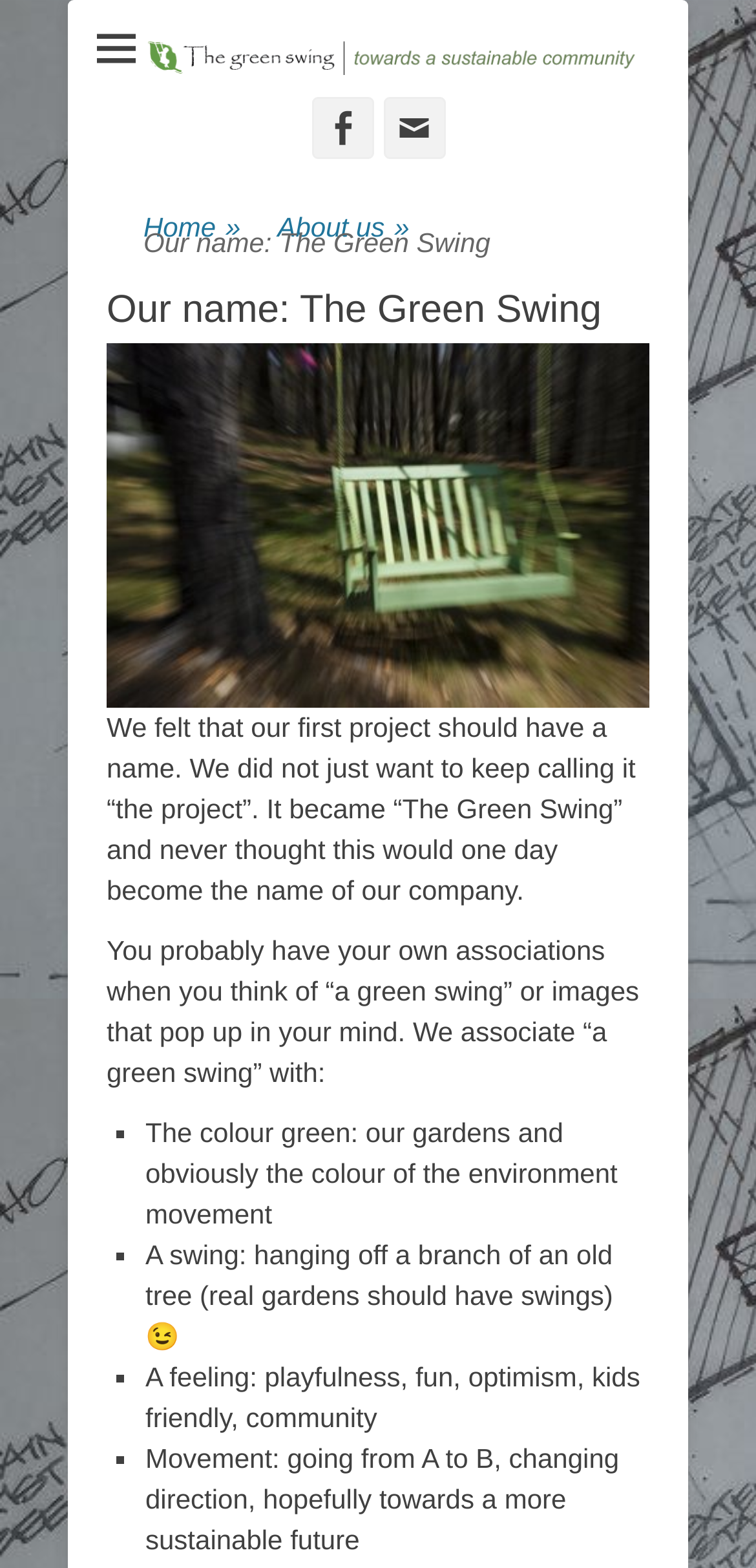Predict the bounding box of the UI element based on the description: "Home »". The coordinates should be four float numbers between 0 and 1, formatted as [left, top, right, bottom].

[0.164, 0.138, 0.344, 0.148]